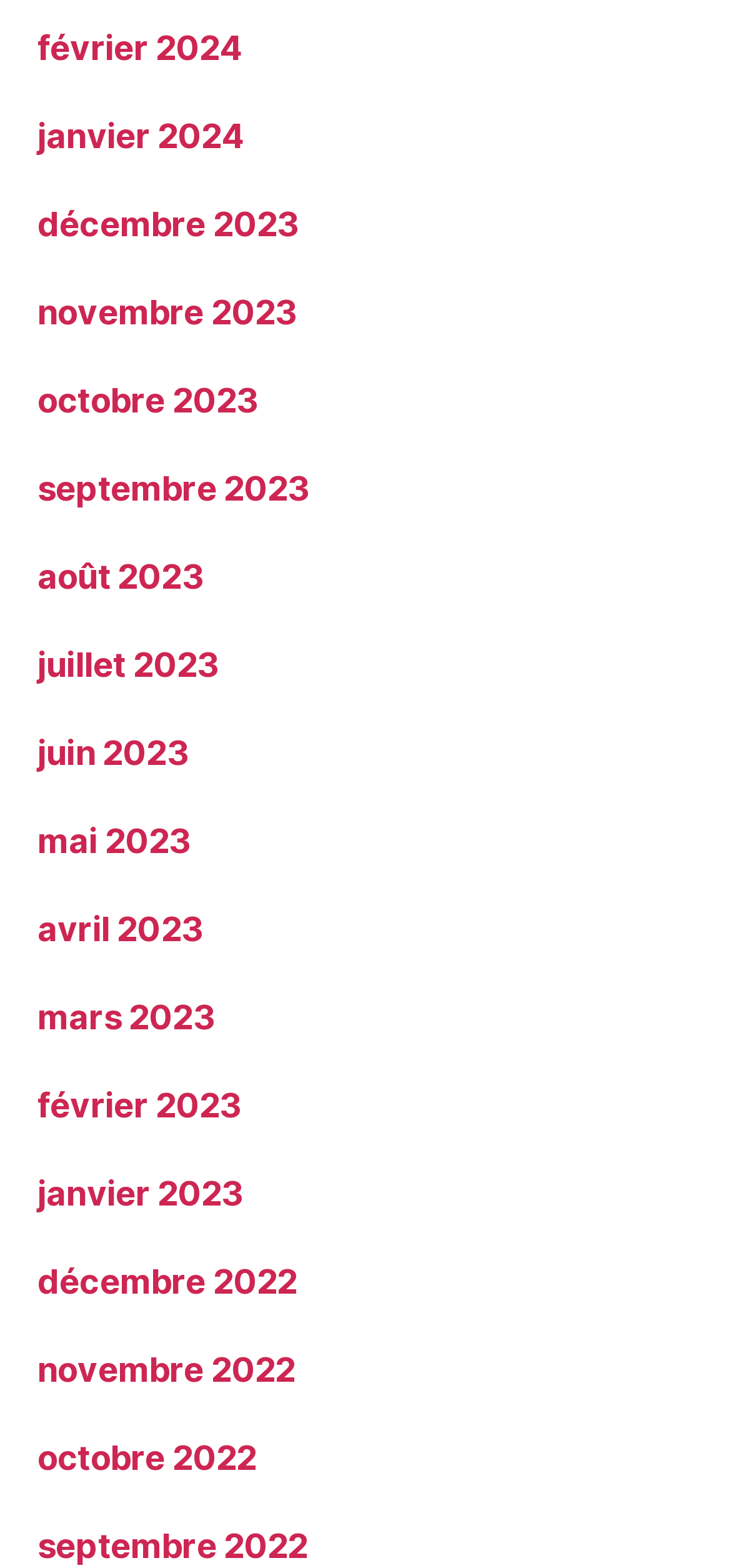Find the bounding box coordinates of the element to click in order to complete this instruction: "view february 2024". The bounding box coordinates must be four float numbers between 0 and 1, denoted as [left, top, right, bottom].

[0.051, 0.018, 0.33, 0.043]